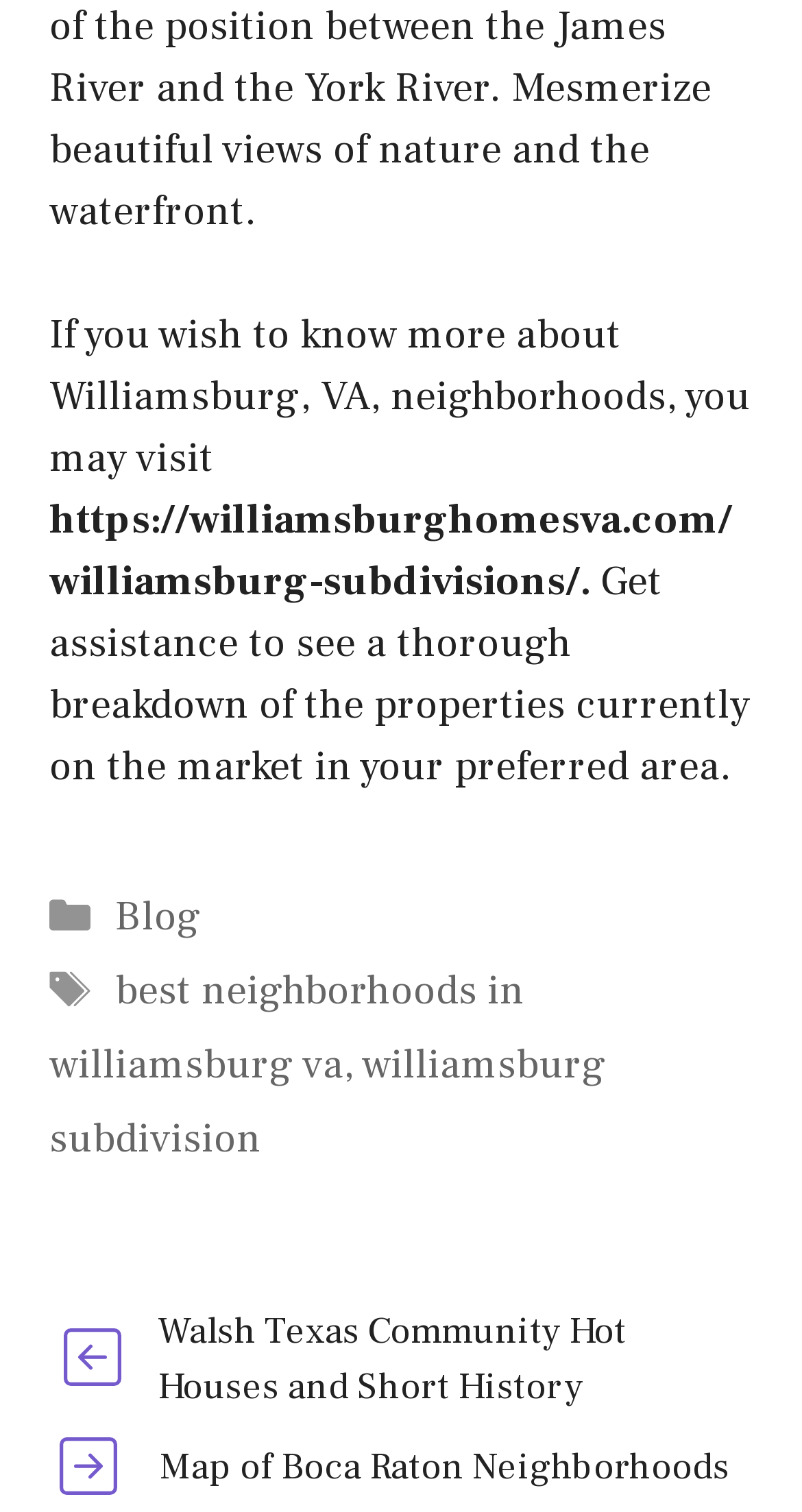Answer this question using a single word or a brief phrase:
How many links are in the footer section?

5